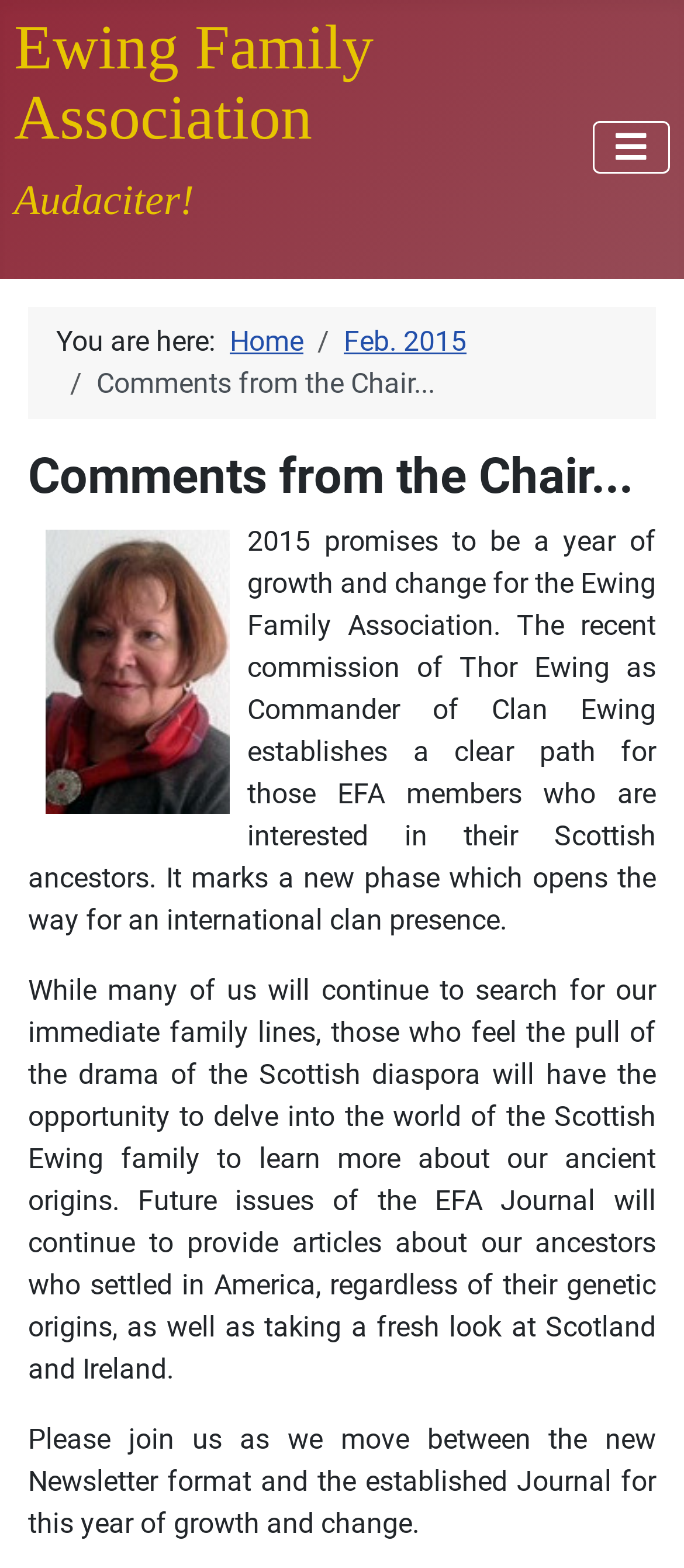What is the current year mentioned in the breadcrumbs?
Please answer the question with a single word or phrase, referencing the image.

2015